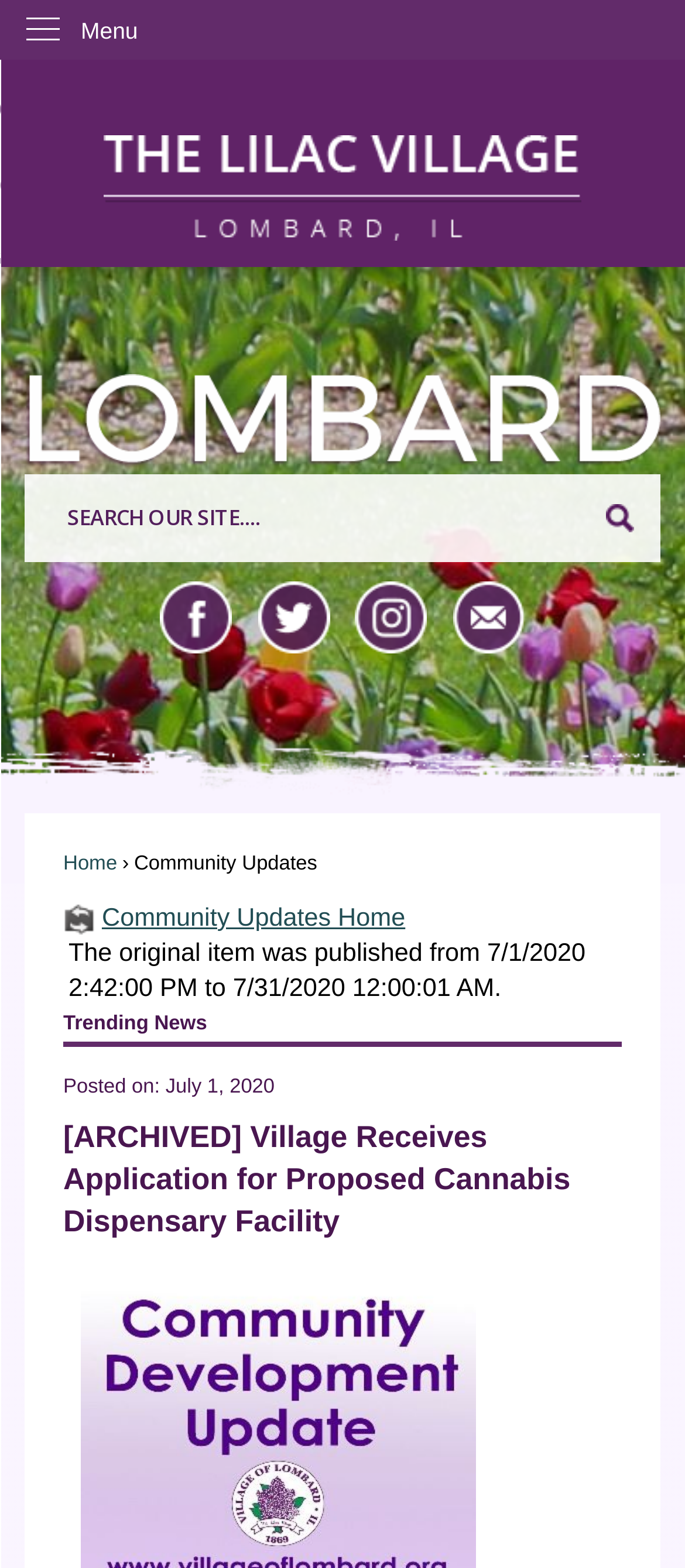Select the bounding box coordinates of the element I need to click to carry out the following instruction: "Open Facebook page".

[0.234, 0.371, 0.34, 0.416]